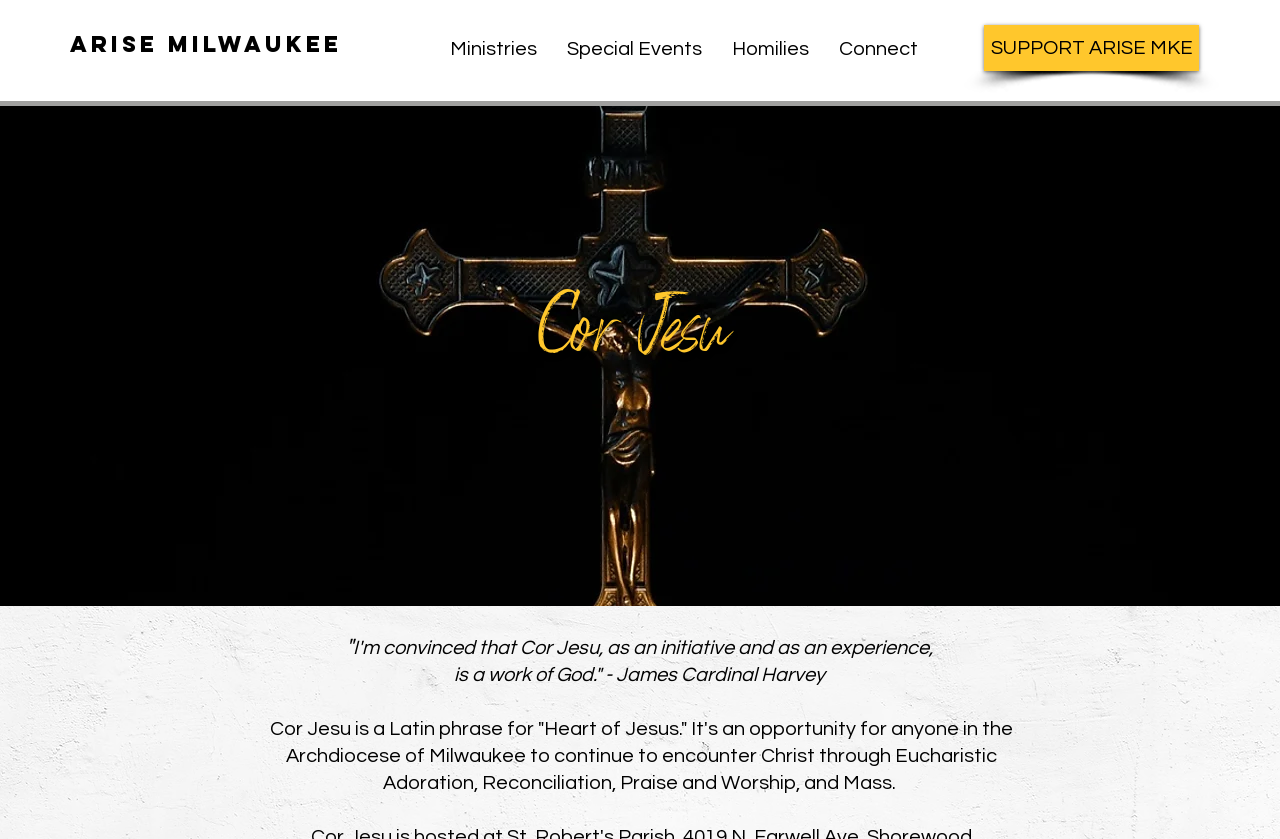Explain in detail what you observe on this webpage.

The webpage is titled "Cor Jesu | Arise Milwaukee" and has a prominent heading "Arise Milwaukee" at the top left corner. Below the title, there is a navigation menu labeled "Site" that spans across the top of the page, containing several options including "Ministries", "Special Events", "Homilies", and "Connect". 

On the top right corner, there is a call-to-action link "SUPPORT ARISE MKE". 

The main content of the page is divided into two sections. On the left side, there is a heading "Cor Jesu" that takes up a significant portion of the page. Below this heading, there is a block of text that explains the meaning of "Cor Jesu" and describes it as an opportunity for people in the Archdiocese of Milwaukee to encounter Christ through various means such as Eucharistic Adoration, Reconciliation, Praise and Worship, and Mass. This text block occupies most of the lower half of the page.